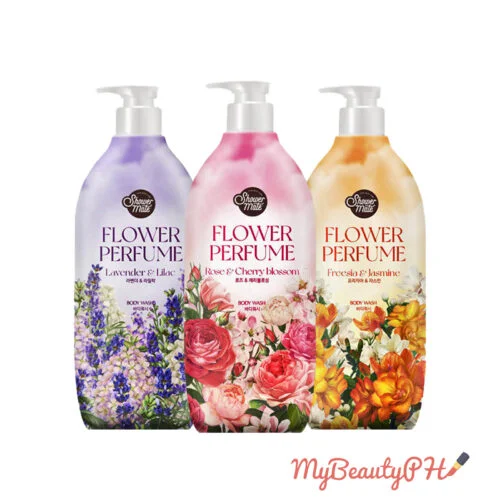Provide a brief response in the form of a single word or phrase:
Where can the 900g variant of the body washes be purchased?

MyBeautyPH